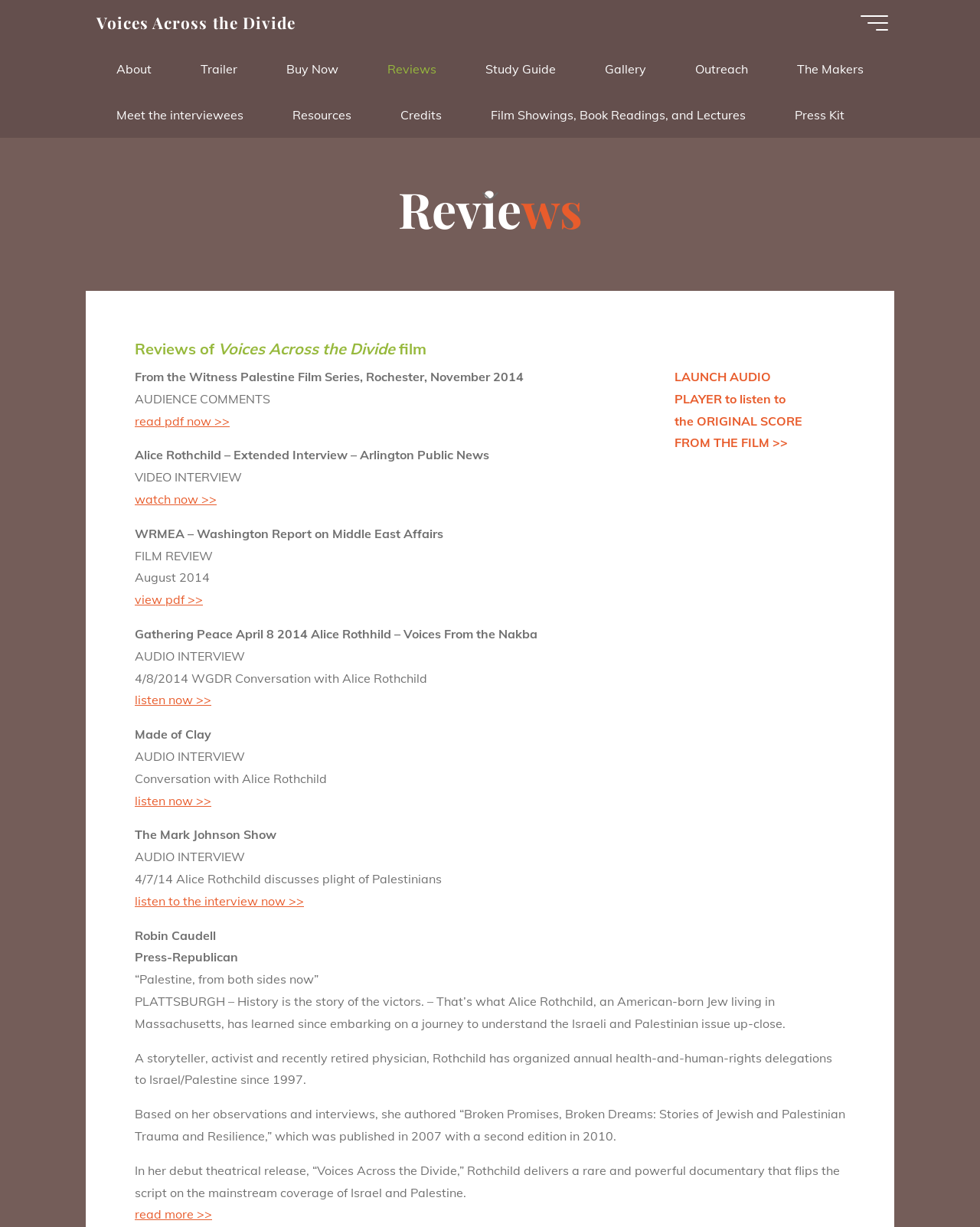How many links are there in the 'Reviews of Voices Across the Divide film' section?
Look at the image and provide a short answer using one word or a phrase.

5